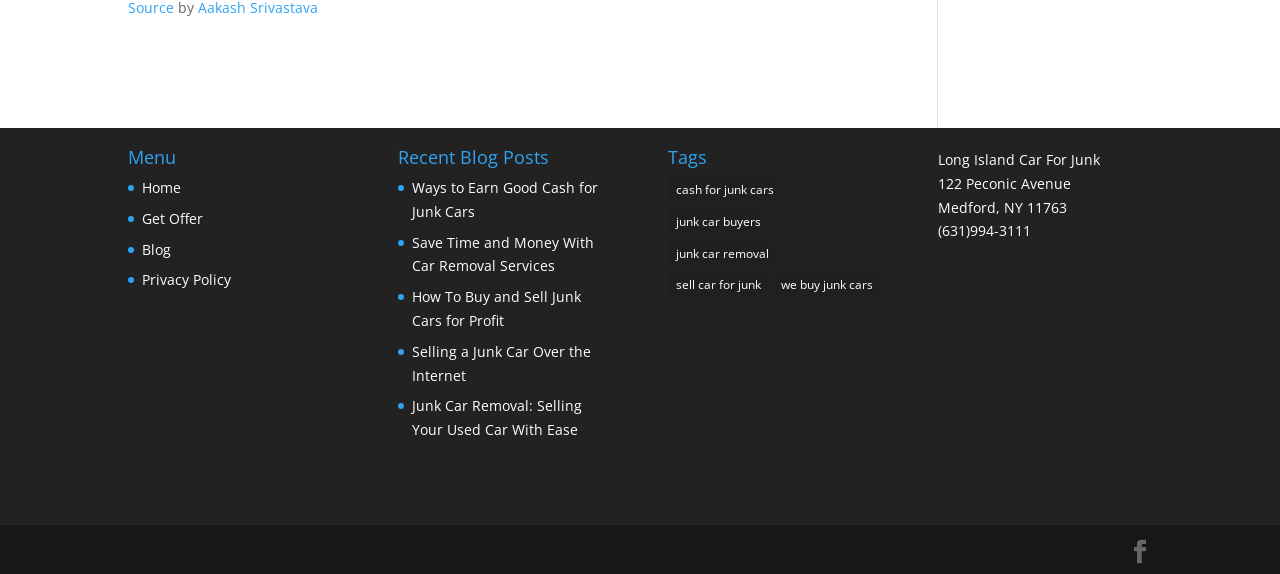Using the element description: "Accept all cookies", determine the bounding box coordinates. The coordinates should be in the format [left, top, right, bottom], with values between 0 and 1.

None